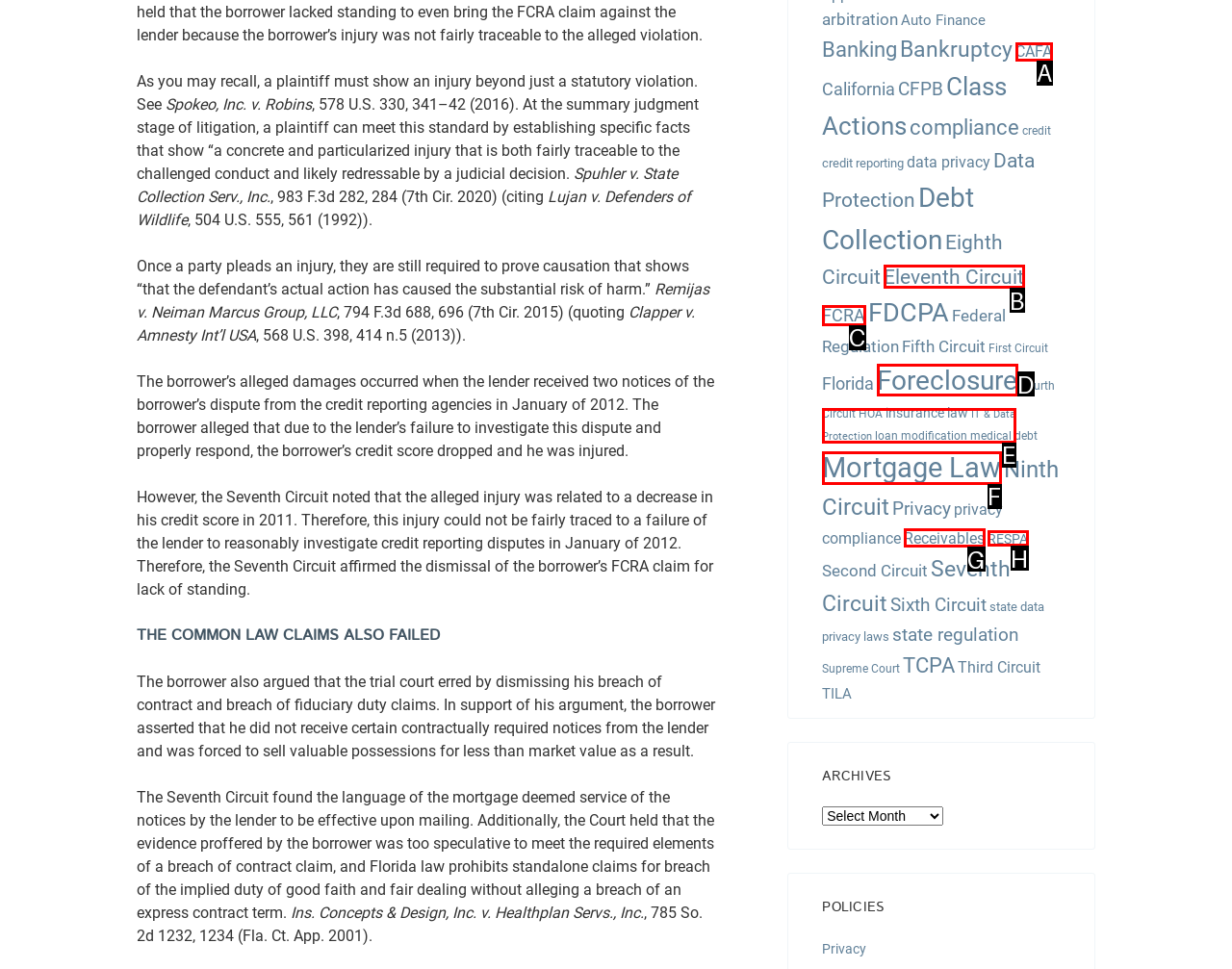Select the letter that corresponds to the UI element described as: IT & Data Protection
Answer by providing the letter from the given choices.

E